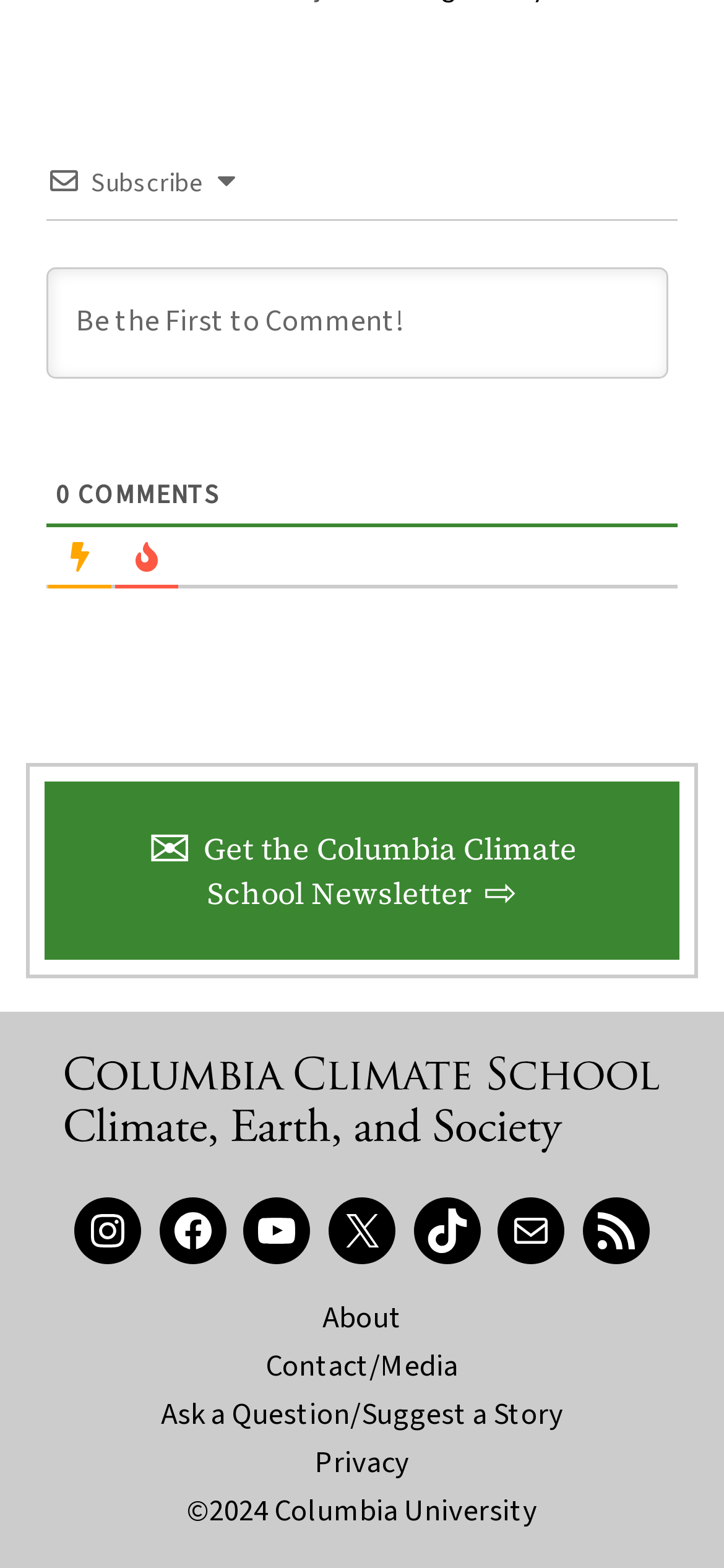How many comments are there?
Answer the question using a single word or phrase, according to the image.

0